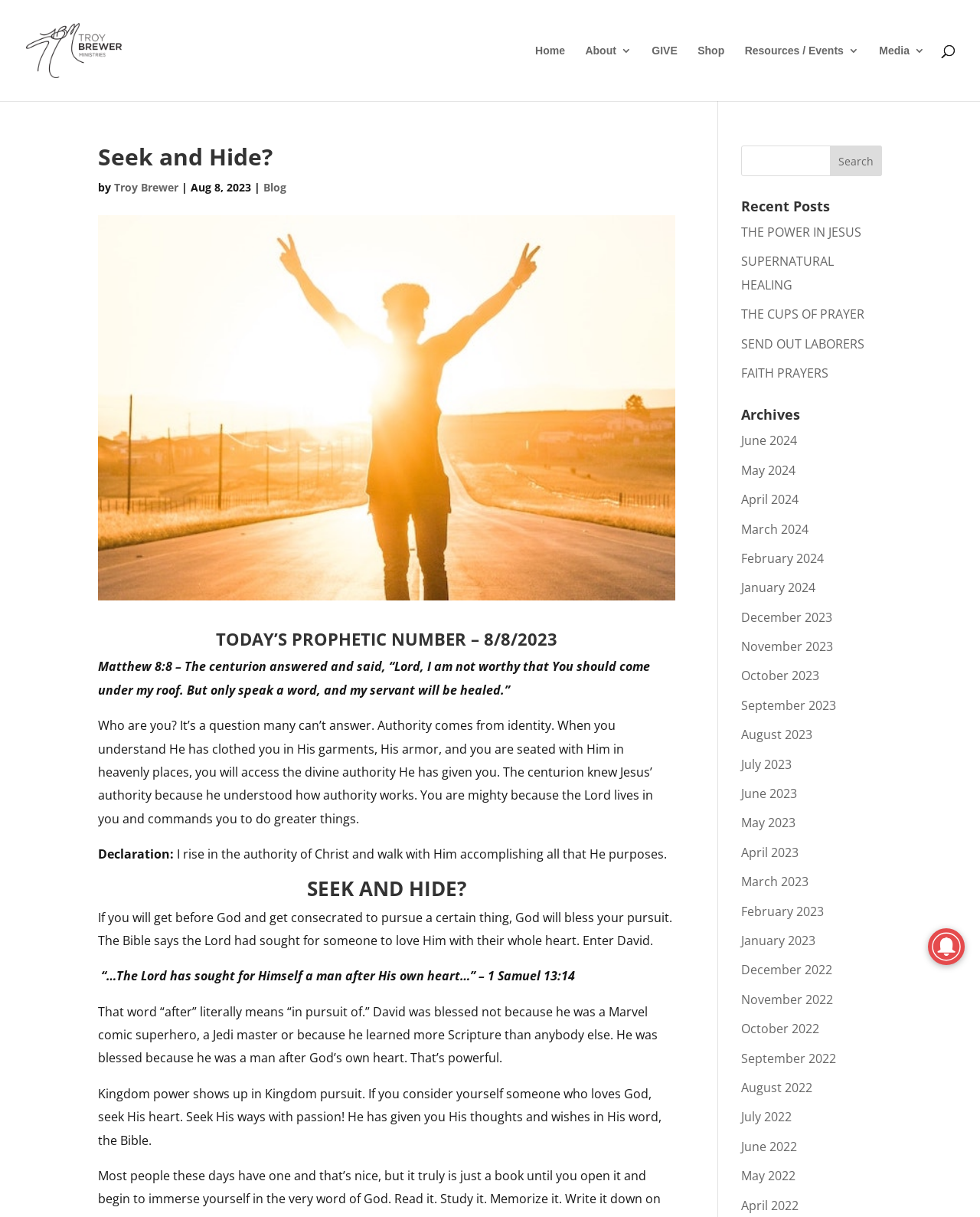Please determine the bounding box coordinates of the clickable area required to carry out the following instruction: "Click on the 'Home' link". The coordinates must be four float numbers between 0 and 1, represented as [left, top, right, bottom].

[0.546, 0.037, 0.577, 0.083]